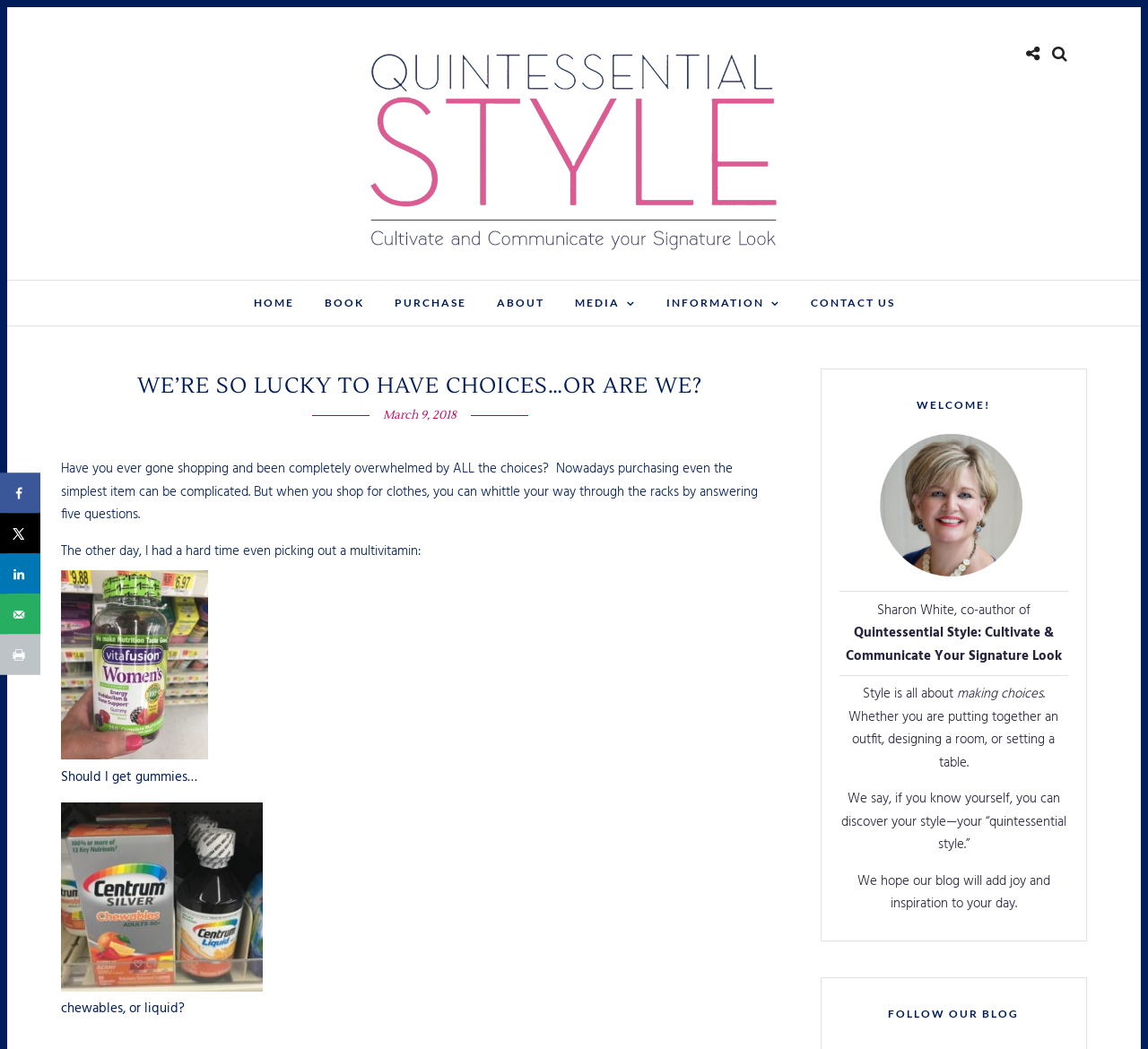Provide a thorough description of the webpage you see.

This webpage appears to be a blog post with a title "WE’RE SO LUCKY TO HAVE CHOICES…OR ARE WE?" at the top. Below the title, there is a date "March 9, 2018" and a paragraph of text discussing the overwhelming experience of making choices when shopping. 

To the top right of the page, there are two icons, a Facebook icon and a Twitter icon, and a navigation menu with links to "HOME", "BOOK", "PURCHASE", "ABOUT", "MEDIA", "INFORMATION", and "CONTACT US". 

The main content of the page is divided into two columns. The left column contains the blog post, which includes two images with captions, and several paragraphs of text discussing the importance of making choices in everyday life, including when shopping for clothes and multivitamins. 

The right column contains a section titled "WELCOME!" with a photo of the author, Sharon White, and a brief description of her book "Quintessential Style: Cultivate & Communicate Your Signature Look". Below this section, there is a horizontal separator line, followed by a few paragraphs of text discussing the concept of style and the purpose of the blog. 

At the bottom of the right column, there is a heading "FOLLOW OUR BLOG" and a section titled "social sharing sidebar" with links to share the blog post on various social media platforms, including Facebook, LinkedIn, and email, as well as a link to print the webpage.